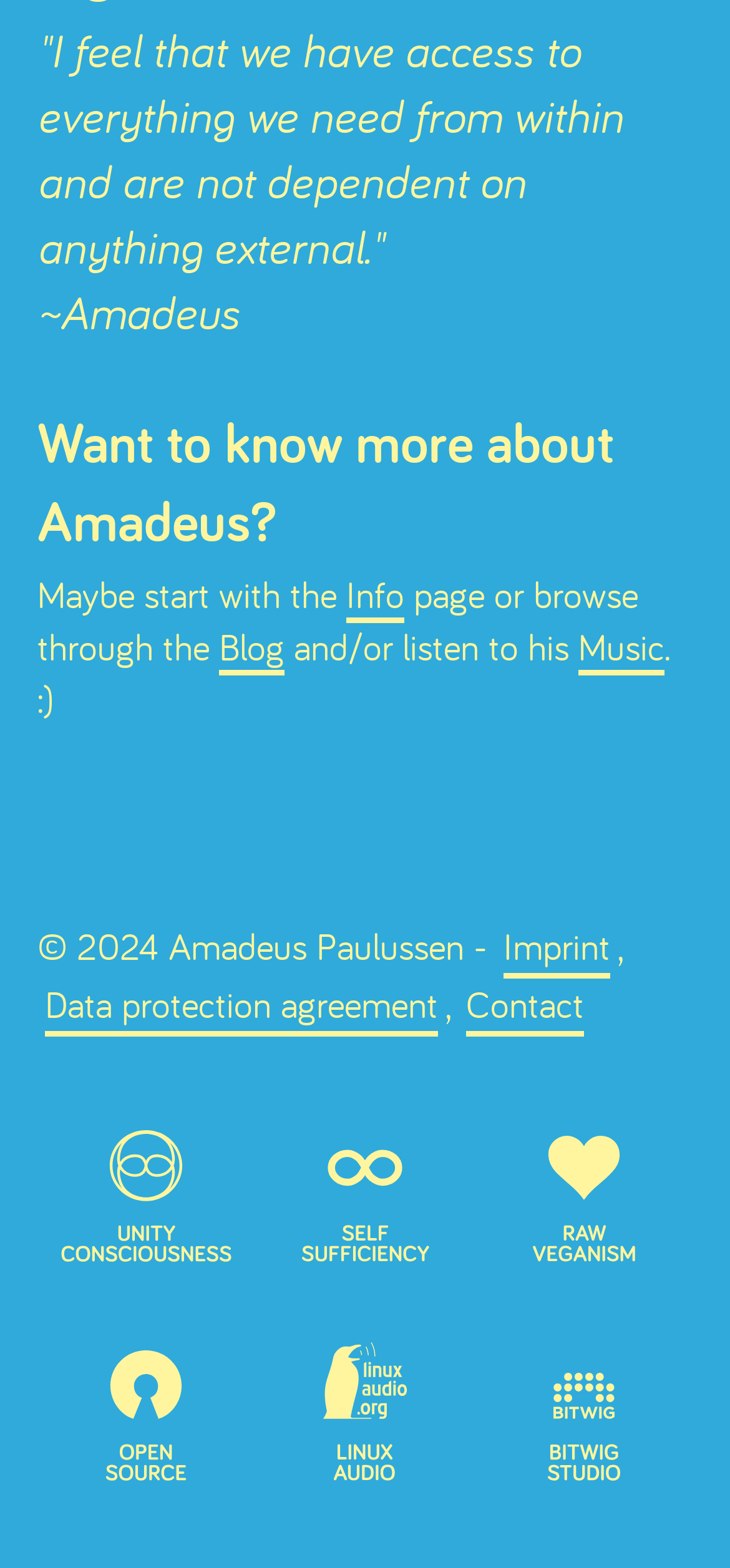Determine the bounding box coordinates of the clickable element necessary to fulfill the instruction: "Search for case law". Provide the coordinates as four float numbers within the 0 to 1 range, i.e., [left, top, right, bottom].

None